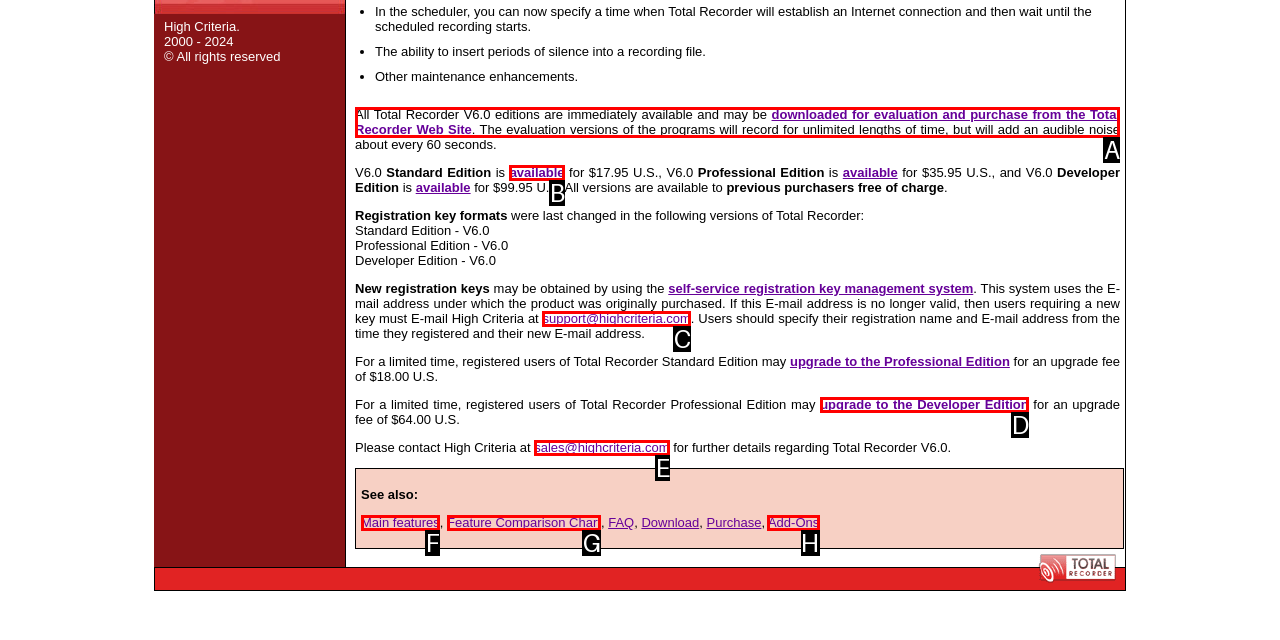Select the letter that aligns with the description: Feature Comparison Chart. Answer with the letter of the selected option directly.

G